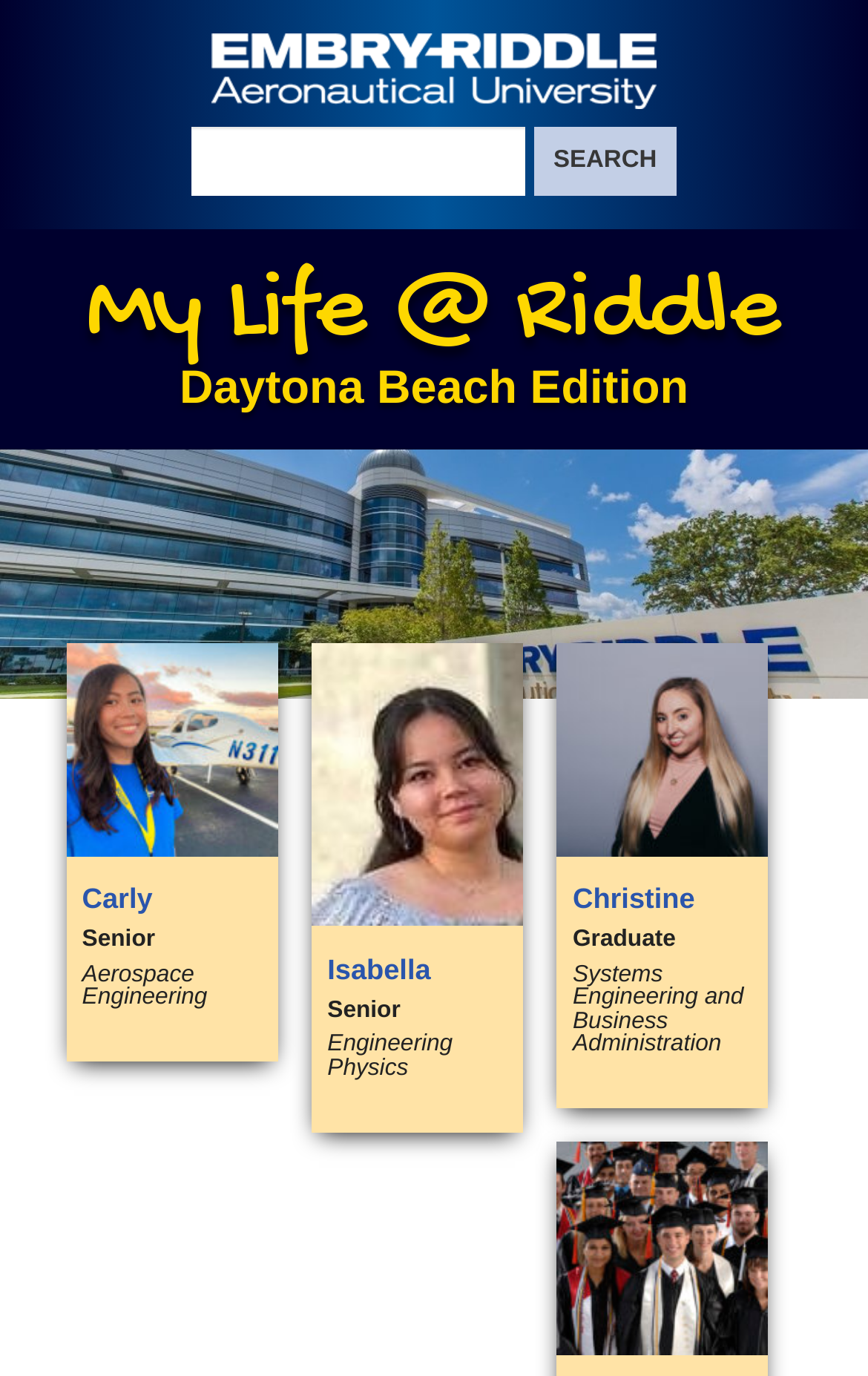How many student blogs are listed on this page?
Provide a detailed answer to the question using information from the image.

There are three links listed under the 'Main menu' heading, each with a student's name and their respective majors. These links are likely to be student blogs.